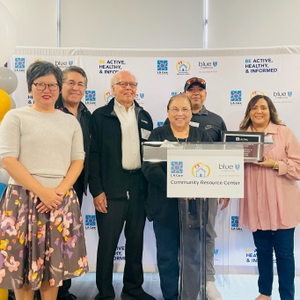Please reply with a single word or brief phrase to the question: 
What is the date of the event?

May 20, 2023